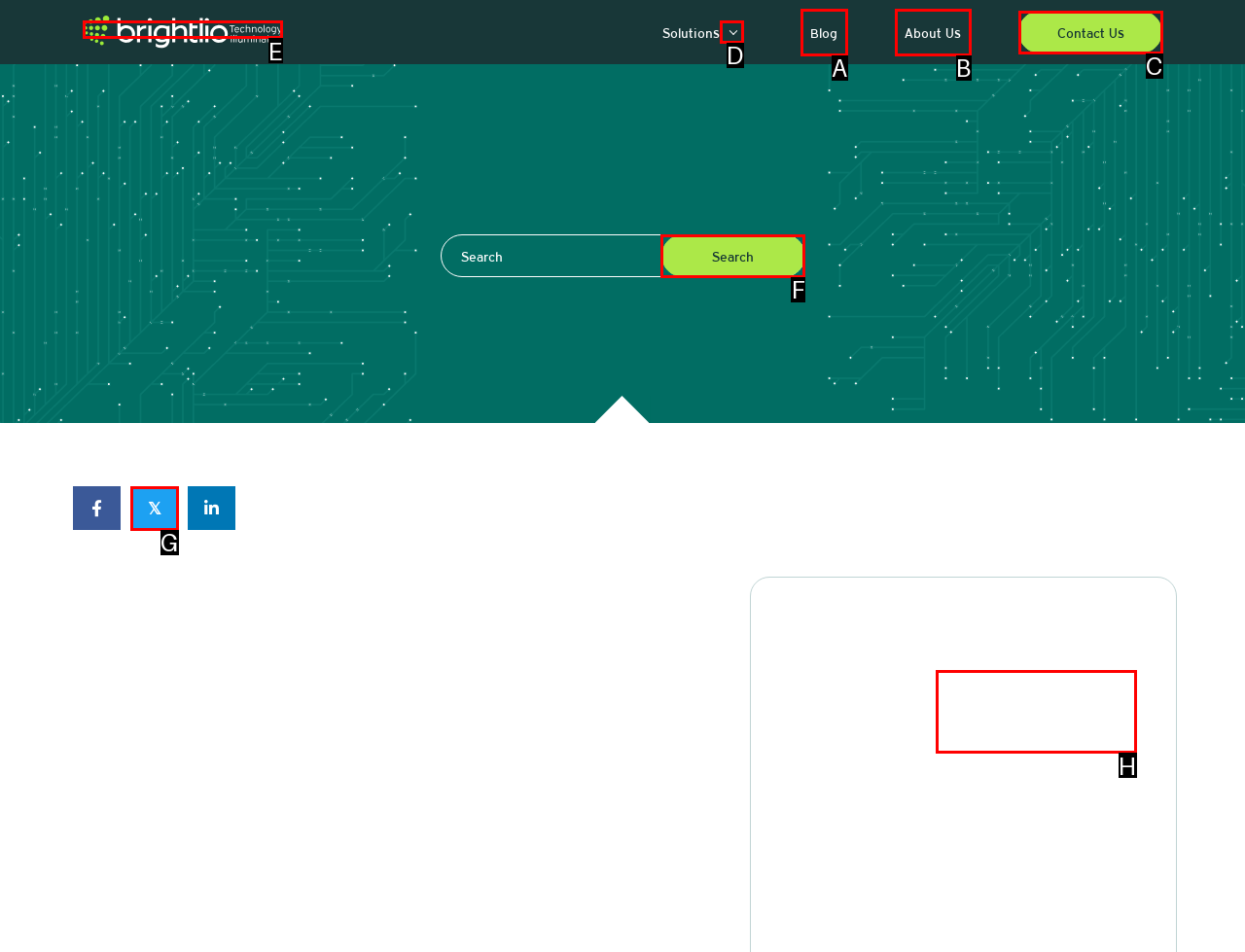Look at the description: name="_sf_submit" value="Search"
Determine the letter of the matching UI element from the given choices.

F